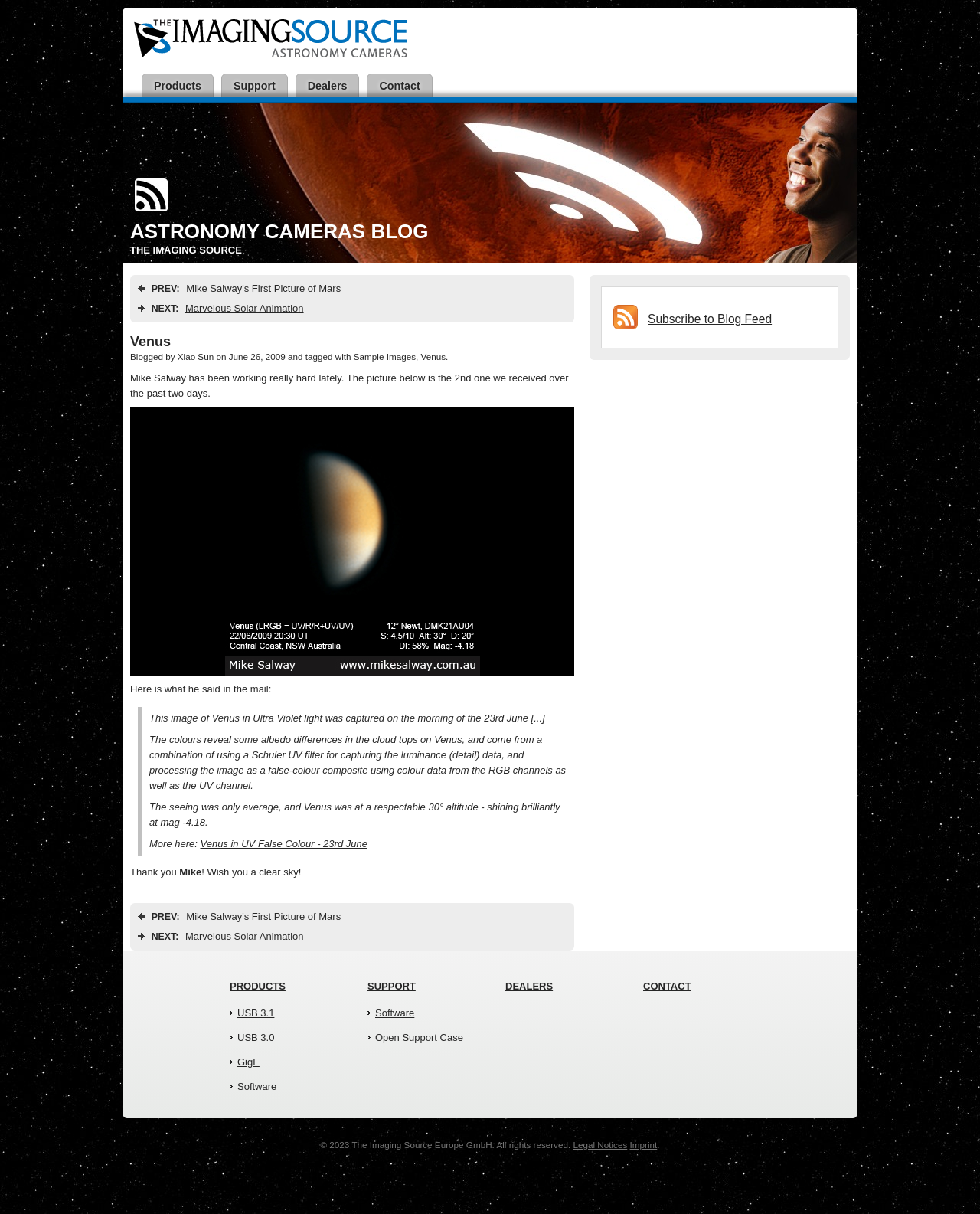Please reply to the following question with a single word or a short phrase:
What is the company name mentioned in the footer of the webpage?

The Imaging Source Europe GmbH